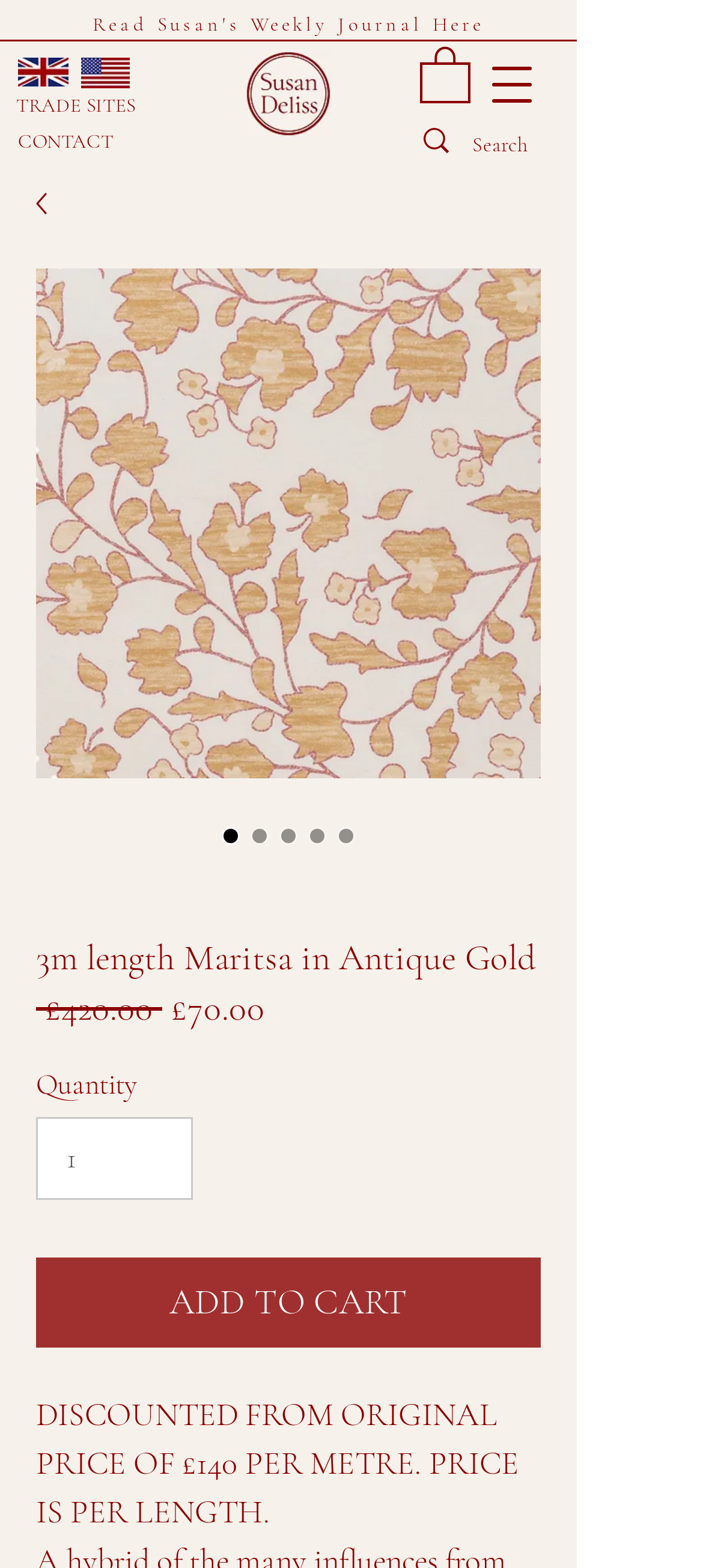Answer the question with a single word or phrase: 
What is the function of the button at the bottom of the page?

ADD TO CART